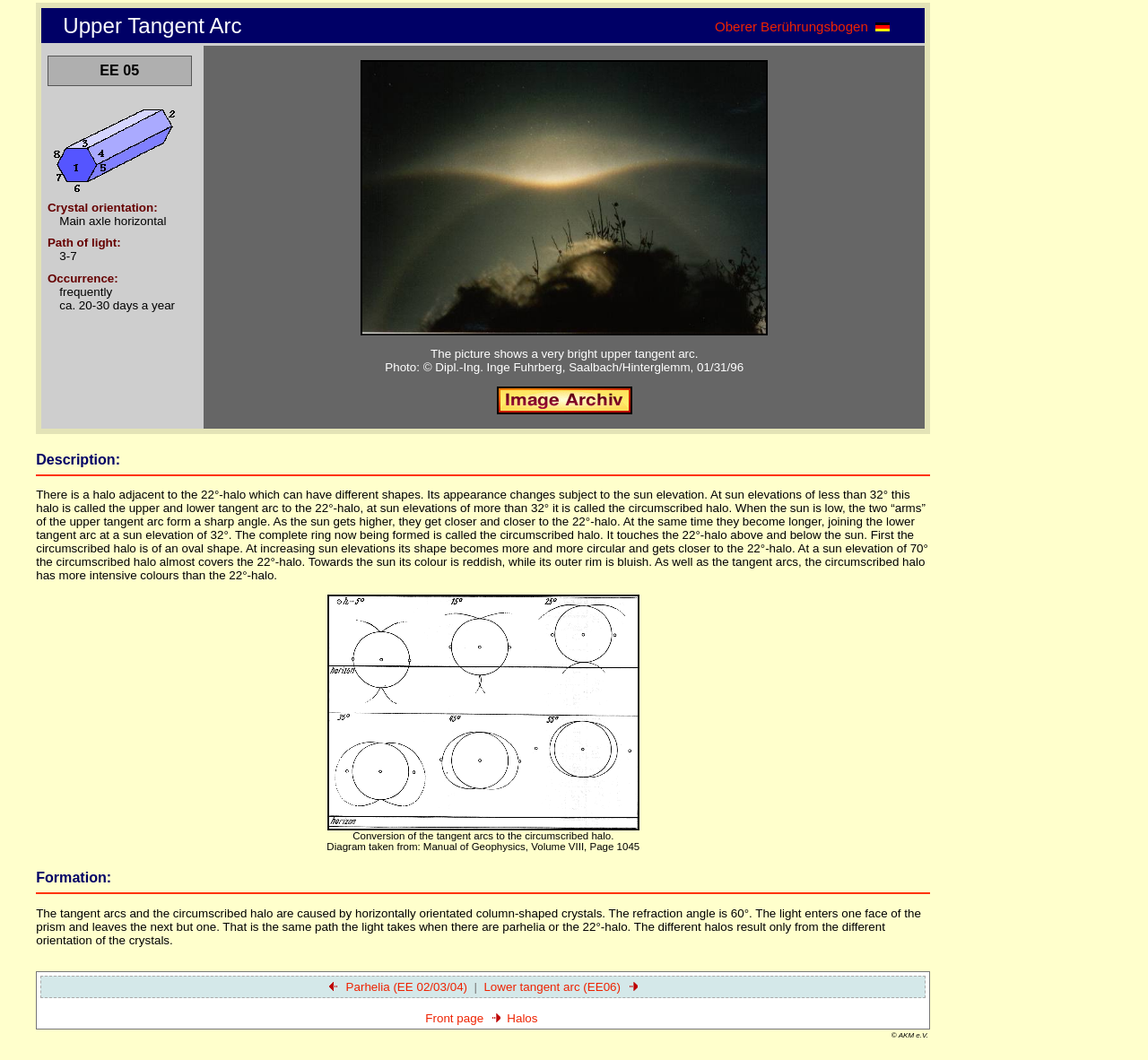Highlight the bounding box of the UI element that corresponds to this description: "Lower tangent arc (EE06)".

[0.421, 0.924, 0.555, 0.937]